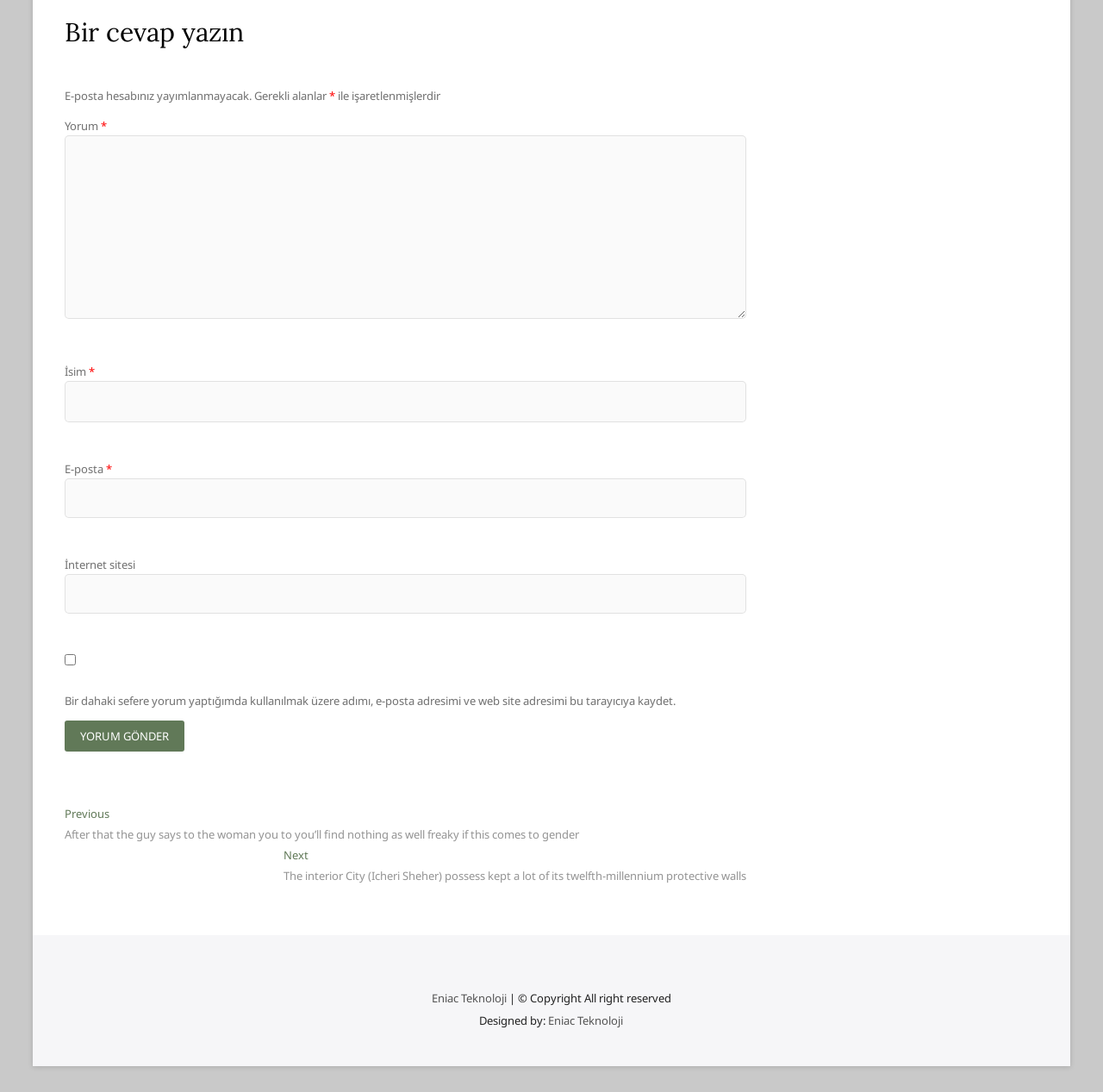Please find the bounding box coordinates of the clickable region needed to complete the following instruction: "Enter your email". The bounding box coordinates must consist of four float numbers between 0 and 1, i.e., [left, top, right, bottom].

[0.058, 0.438, 0.677, 0.474]